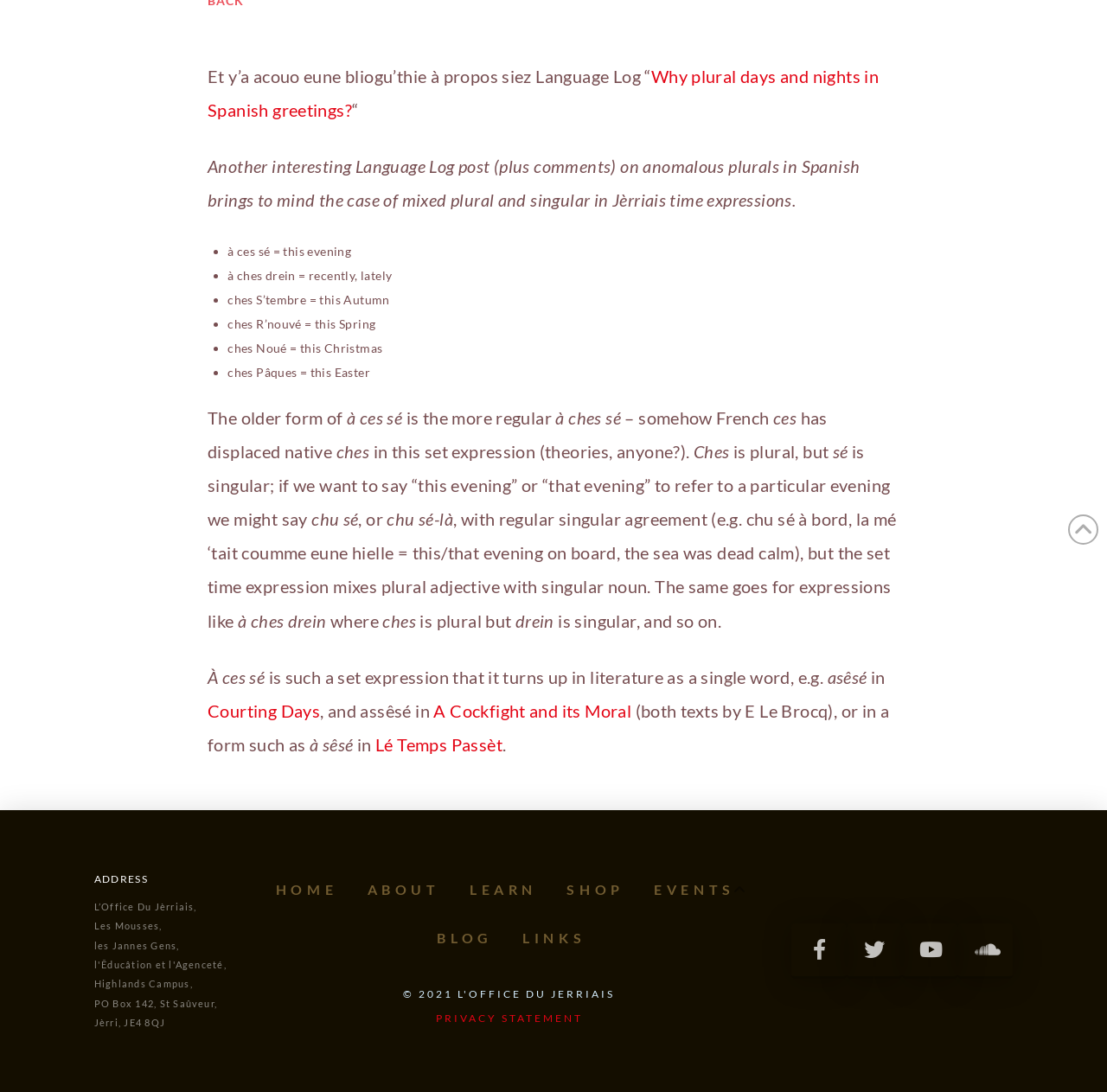Bounding box coordinates are to be given in the format (top-left x, top-left y, bottom-right x, bottom-right y). All values must be floating point numbers between 0 and 1. Provide the bounding box coordinate for the UI element described as: Learn

[0.409, 0.793, 0.496, 0.837]